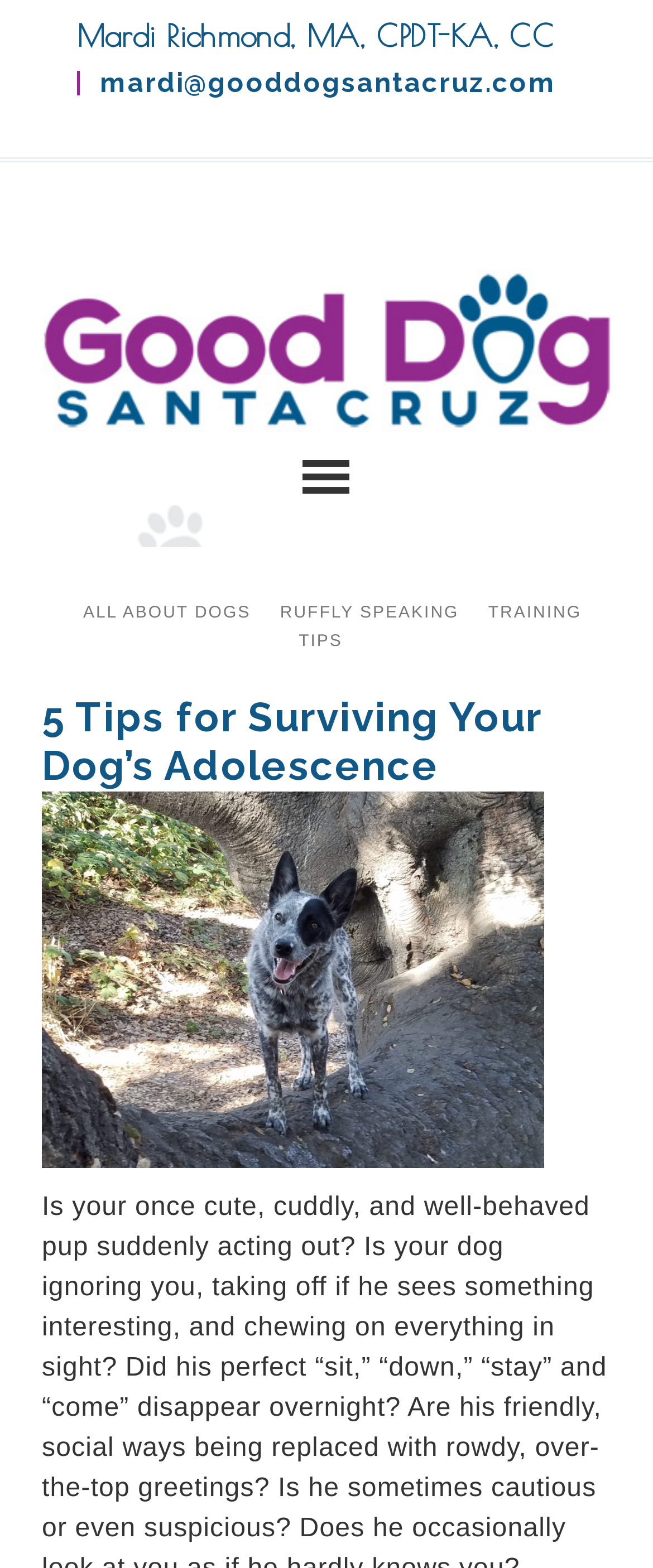With reference to the screenshot, provide a detailed response to the question below:
What is the topic of the article?

The topic of the article is inferred from the heading '5 Tips for Surviving Your Dog’s Adolescence' and the image of an adolescent dog in a tree. This suggests that the article is about surviving dog adolescence.